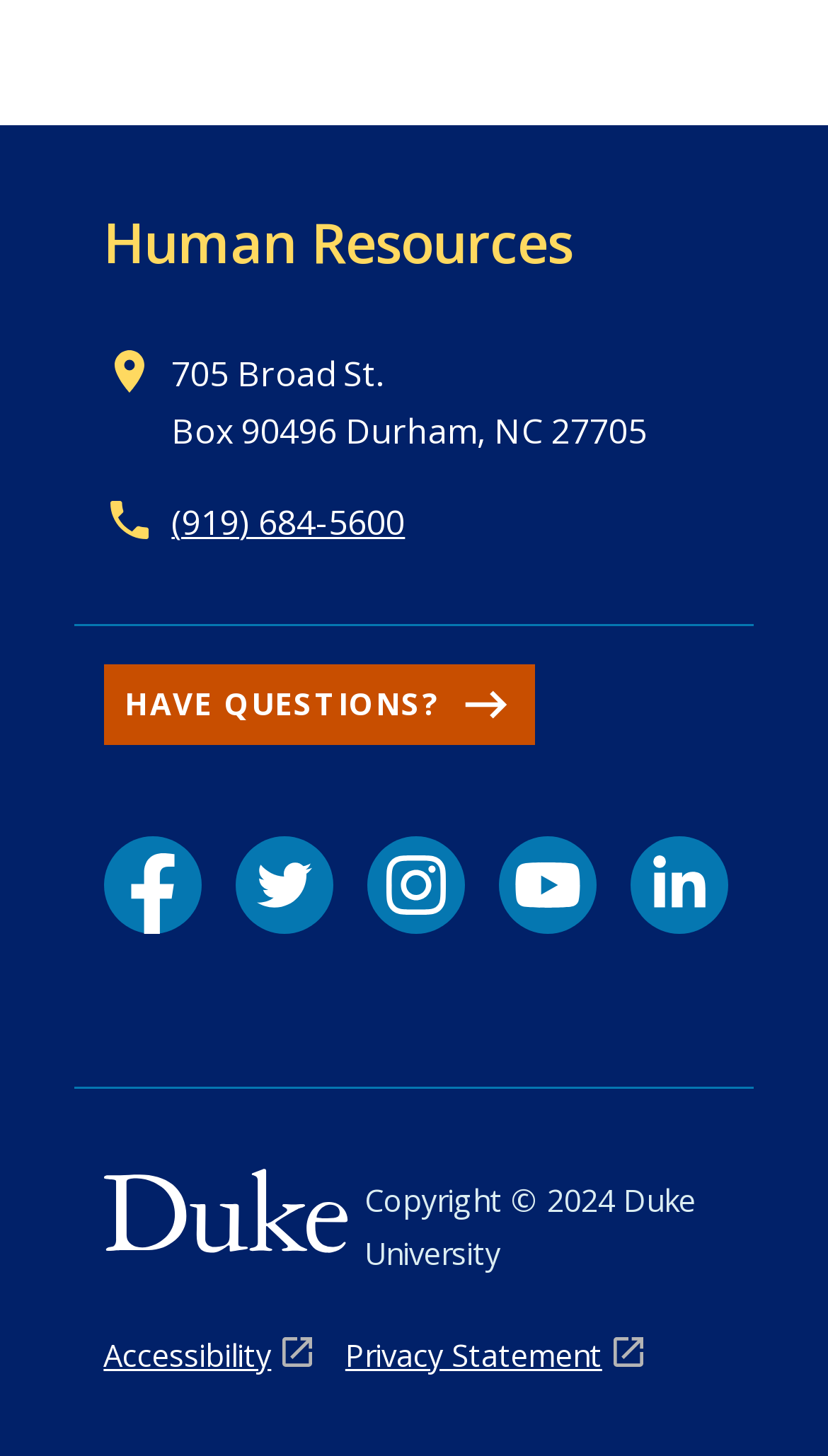What is the copyright year of the webpage?
From the image, respond with a single word or phrase.

2024